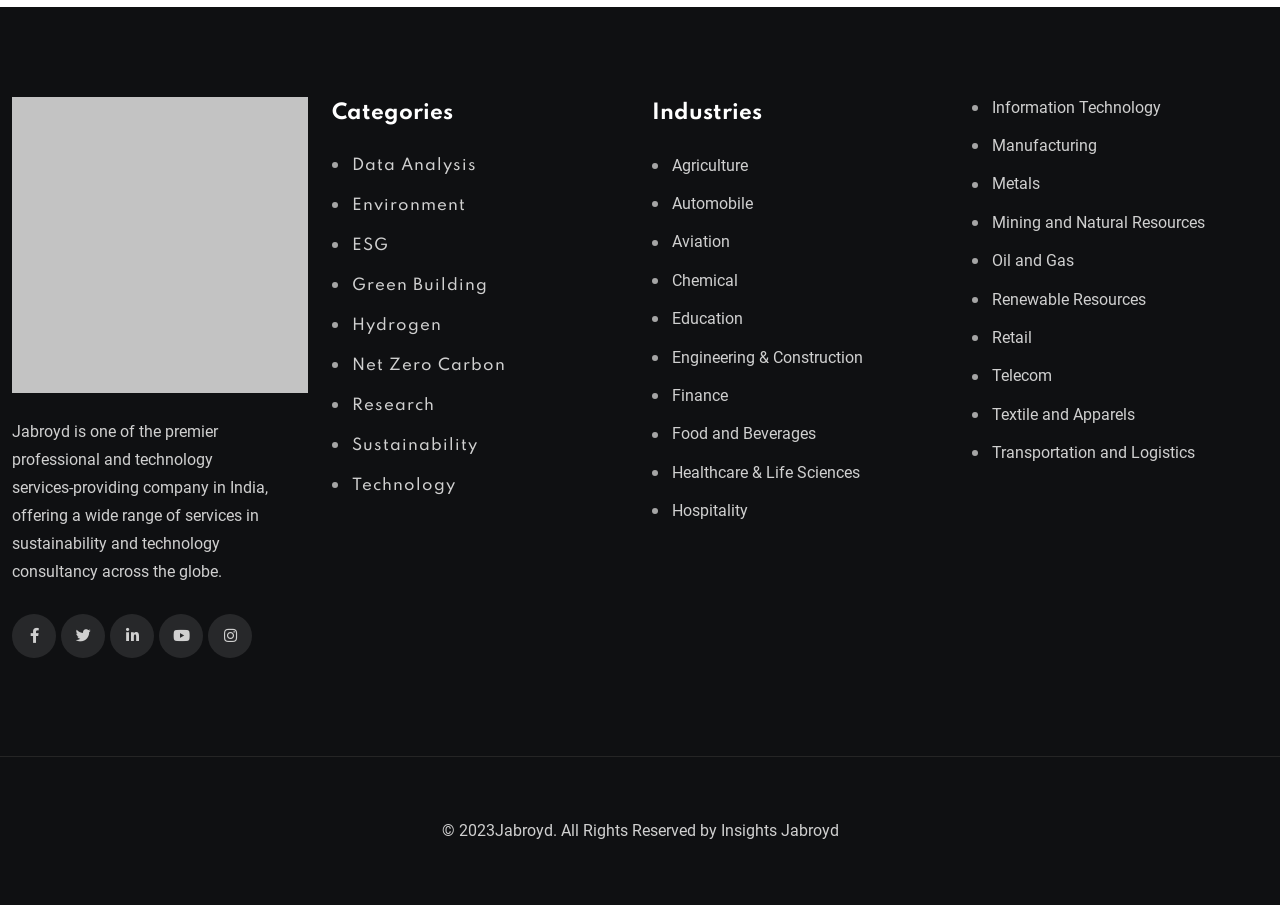Kindly determine the bounding box coordinates of the area that needs to be clicked to fulfill this instruction: "Search for products".

None